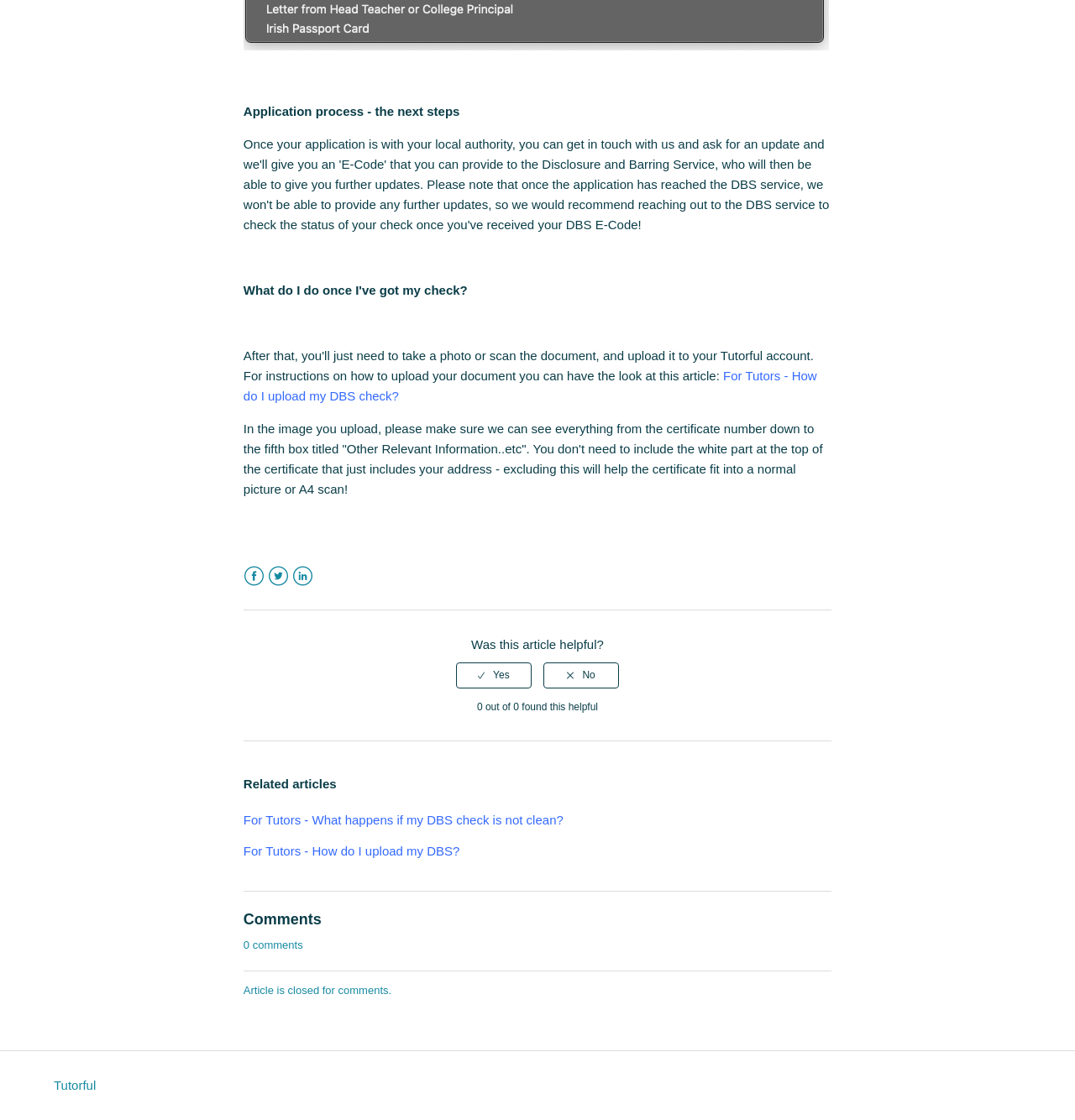What should be included in the DBS certificate image?
Answer the question using a single word or phrase, according to the image.

Certificate number to fifth box